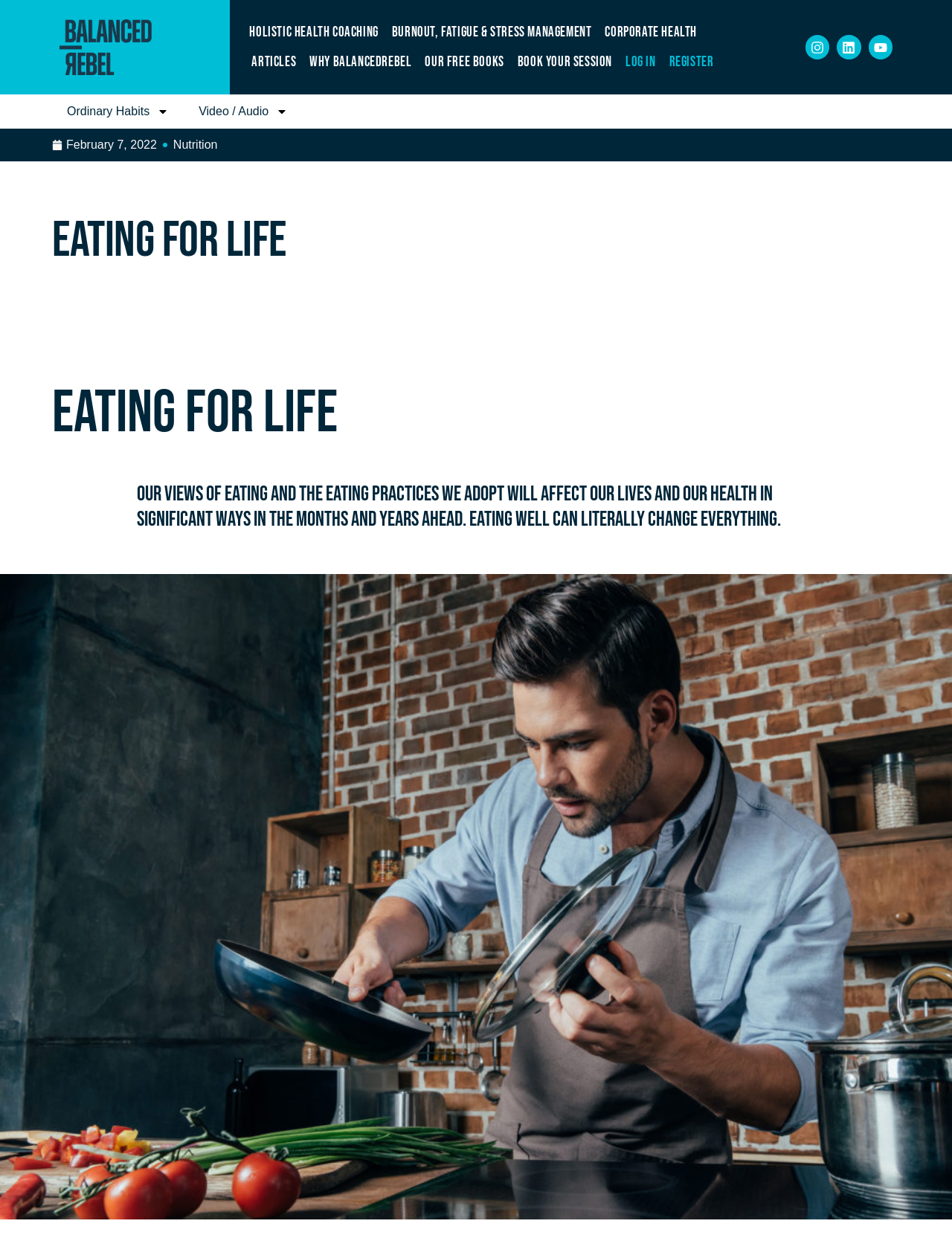Provide the bounding box coordinates, formatted as (top-left x, top-left y, bottom-right x, bottom-right y), with all values being floating point numbers between 0 and 1. Identify the bounding box of the UI element that matches the description: Corporate Health

[0.631, 0.014, 0.737, 0.038]